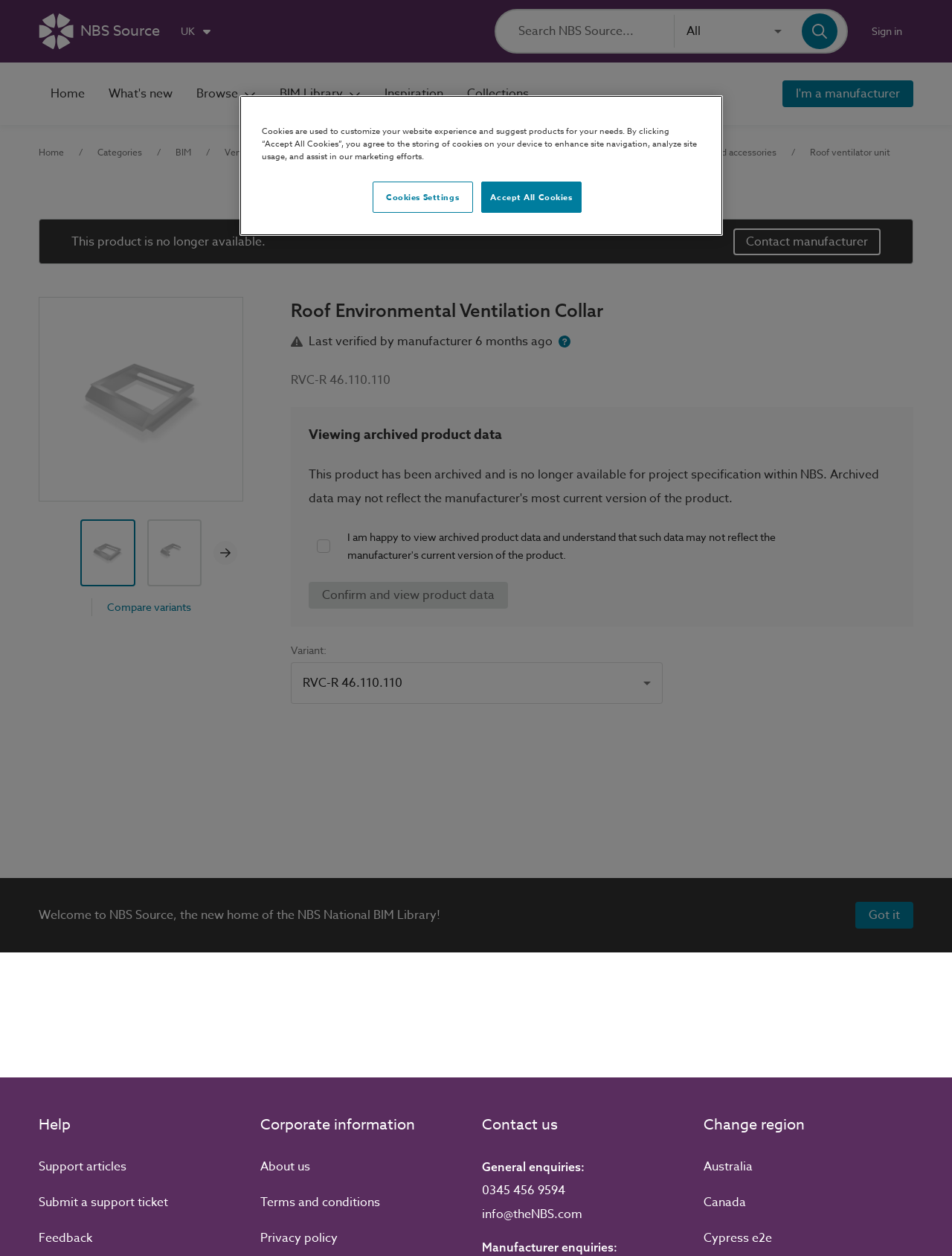Answer the question below with a single word or a brief phrase: 
What is the name of the library associated with this website?

NBS National BIM Library